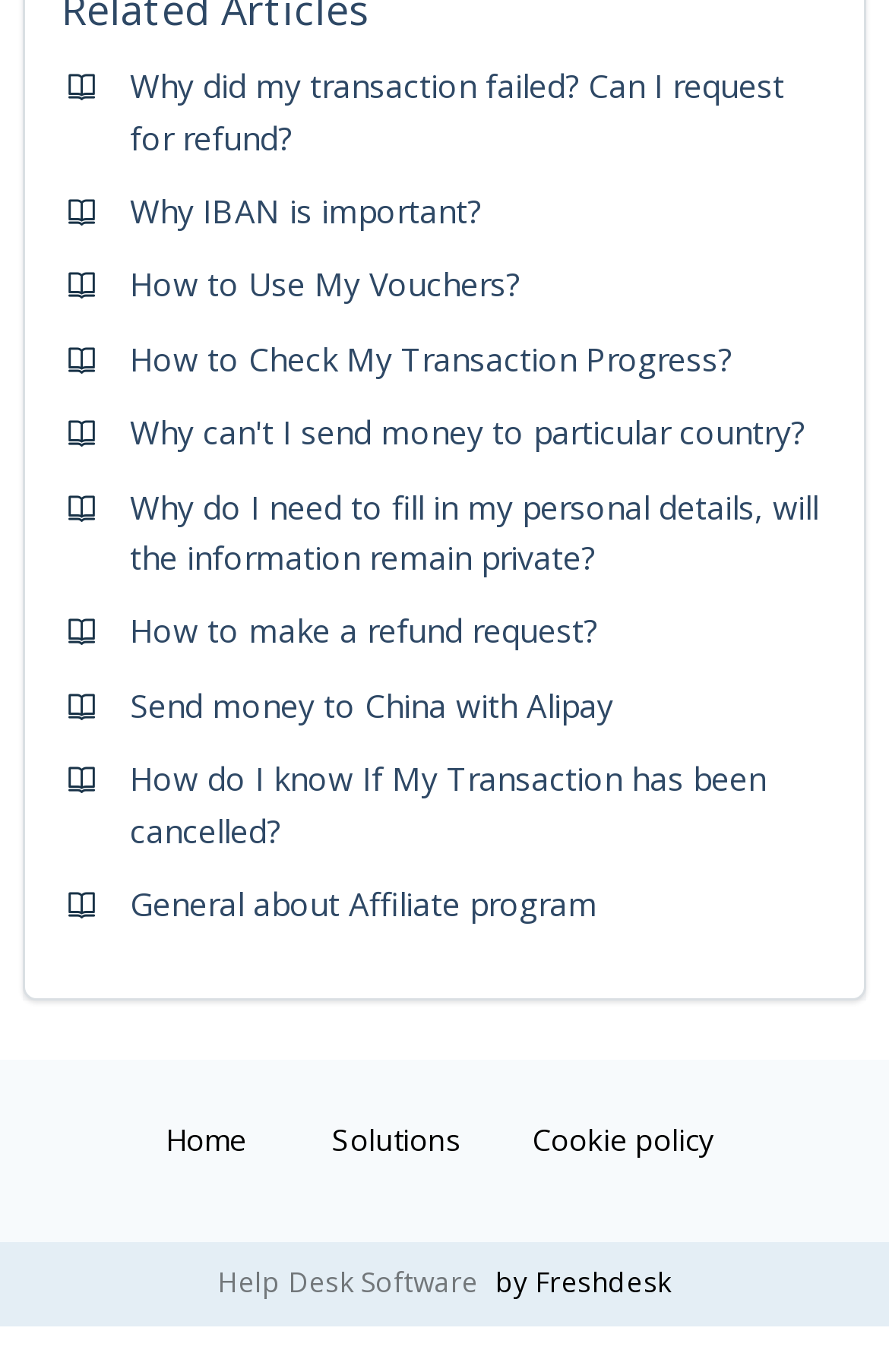Determine the bounding box coordinates of the clickable area required to perform the following instruction: "Read about 'game design'". The coordinates should be represented as four float numbers between 0 and 1: [left, top, right, bottom].

None